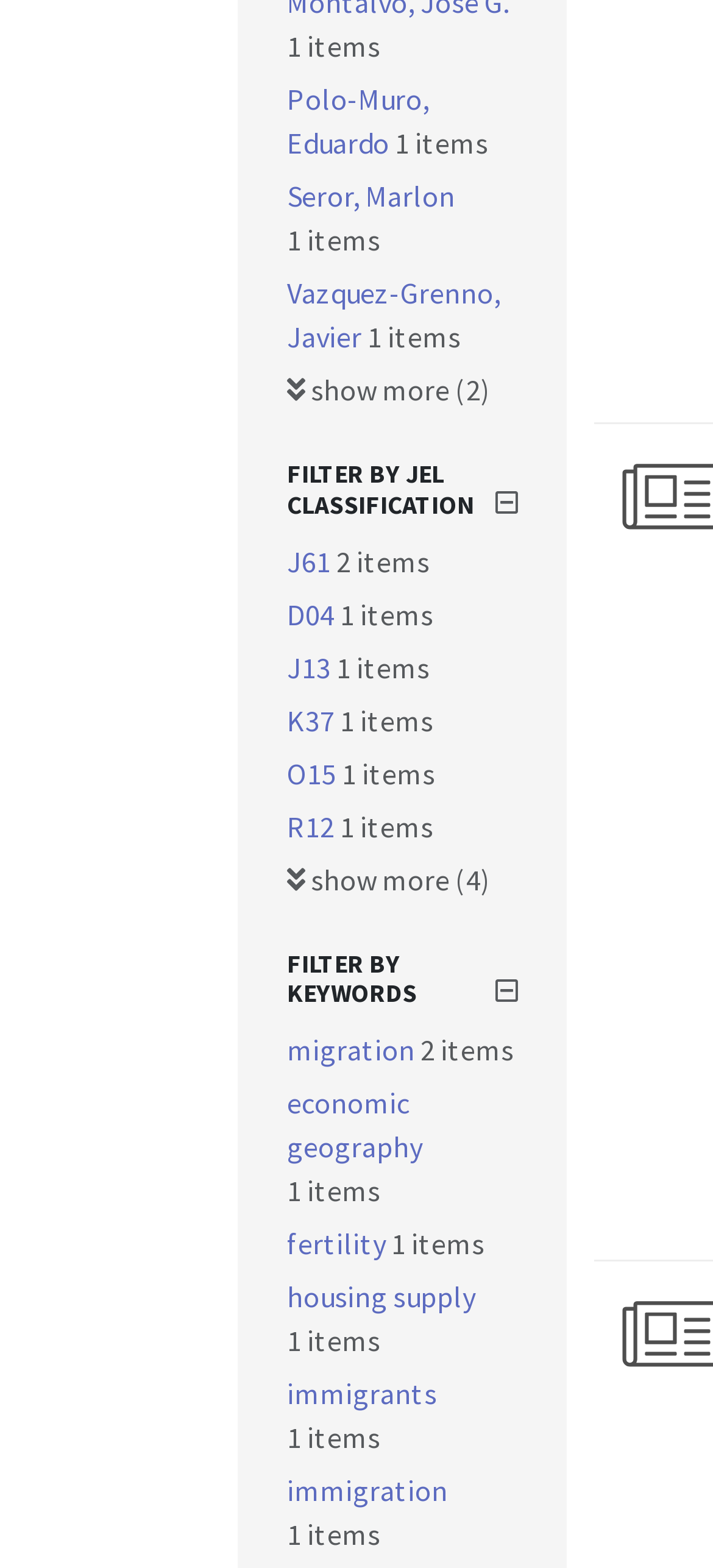Refer to the image and provide an in-depth answer to the question:
What is the function of the 'show more' links?

The 'show more' links, such as 'show more (2)' and 'show more (4)', are likely used to display more items that are not currently shown on the page, as they are placed below lists of items.